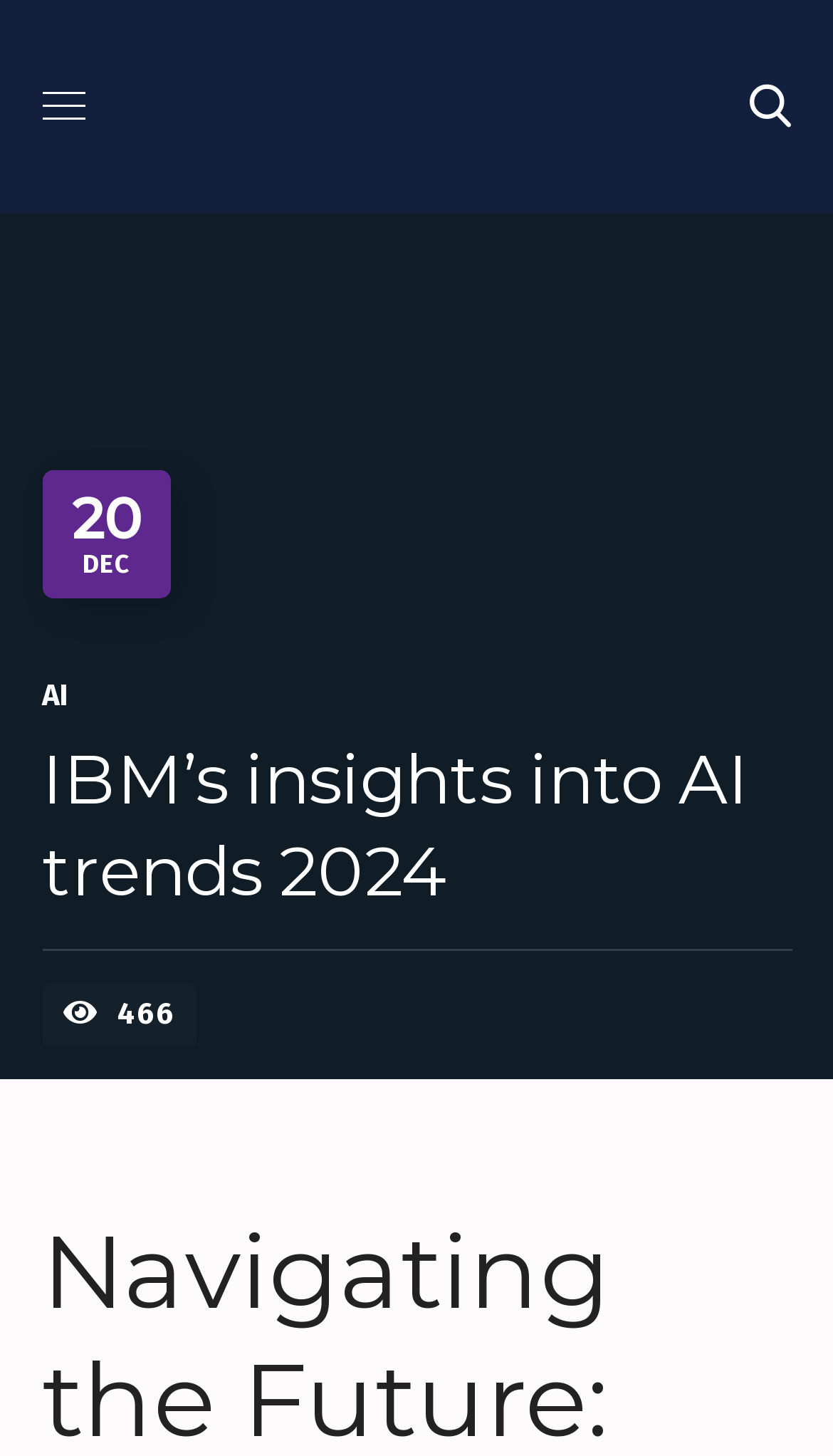How many views does the article have?
Use the screenshot to answer the question with a single word or phrase.

466